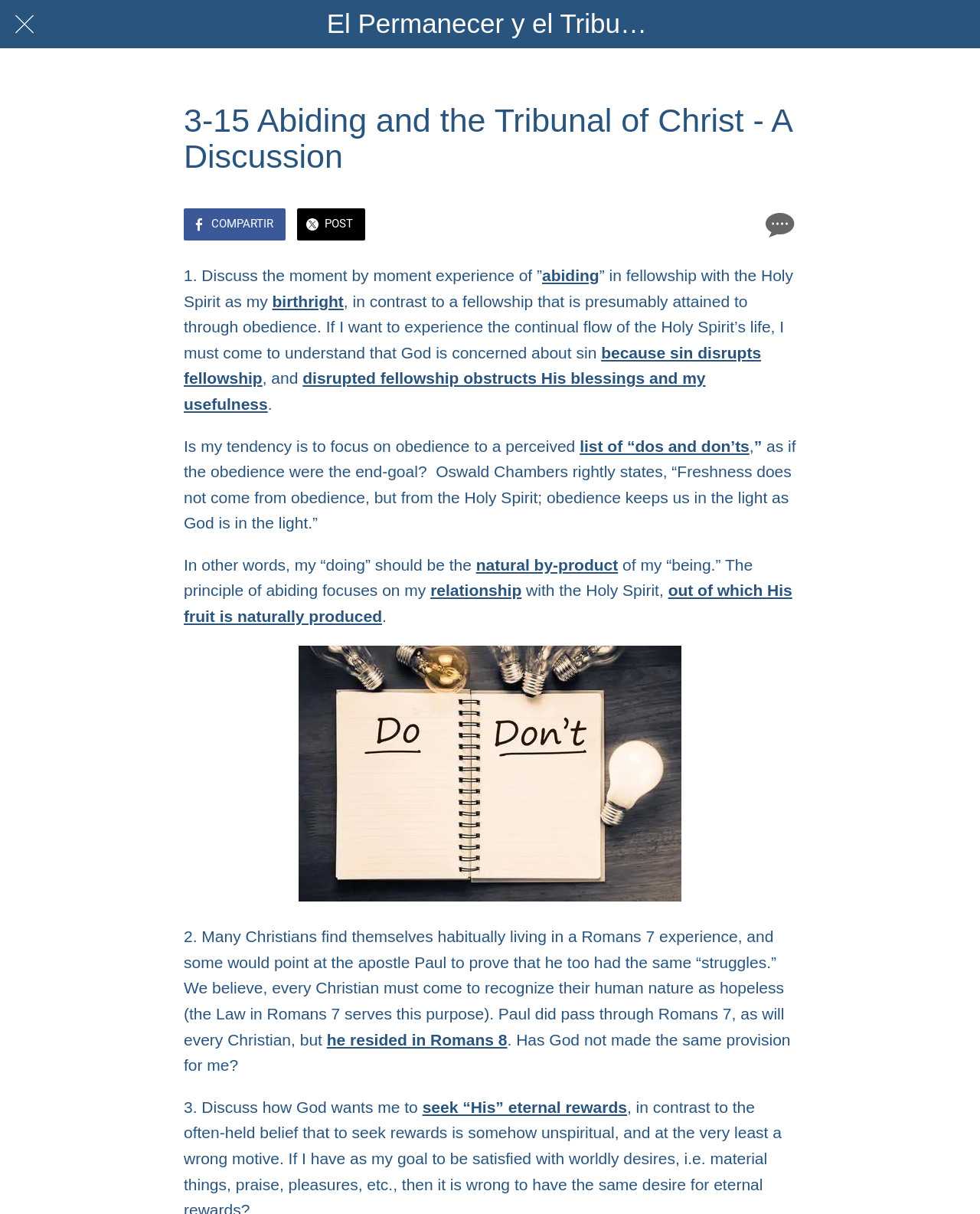Your task is to find and give the main heading text of the webpage.

3-15 Abiding and the Tribunal of Christ - A Discussion